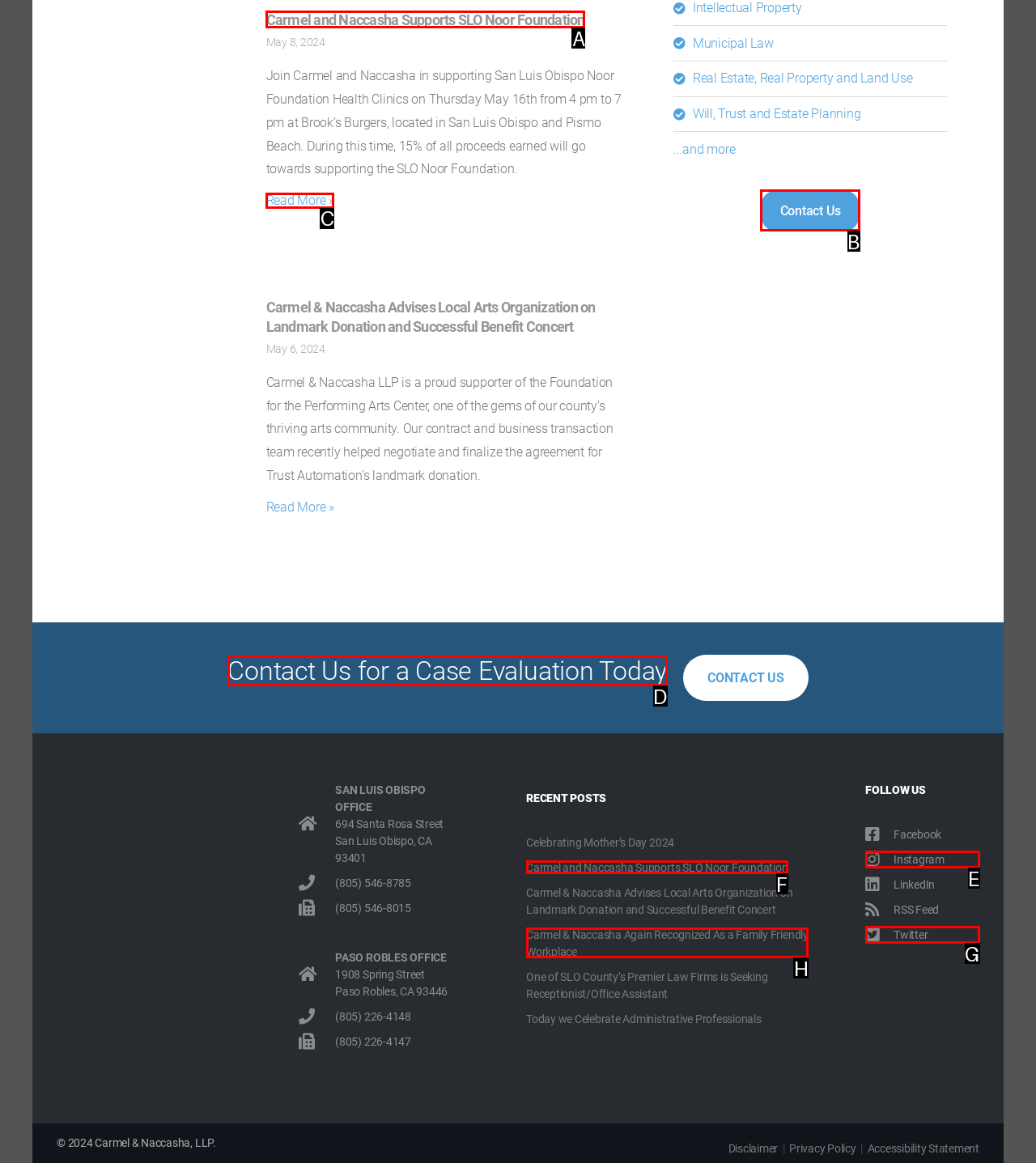Which lettered option should be clicked to achieve the task: Contact Us for a Case Evaluation Today? Choose from the given choices.

D